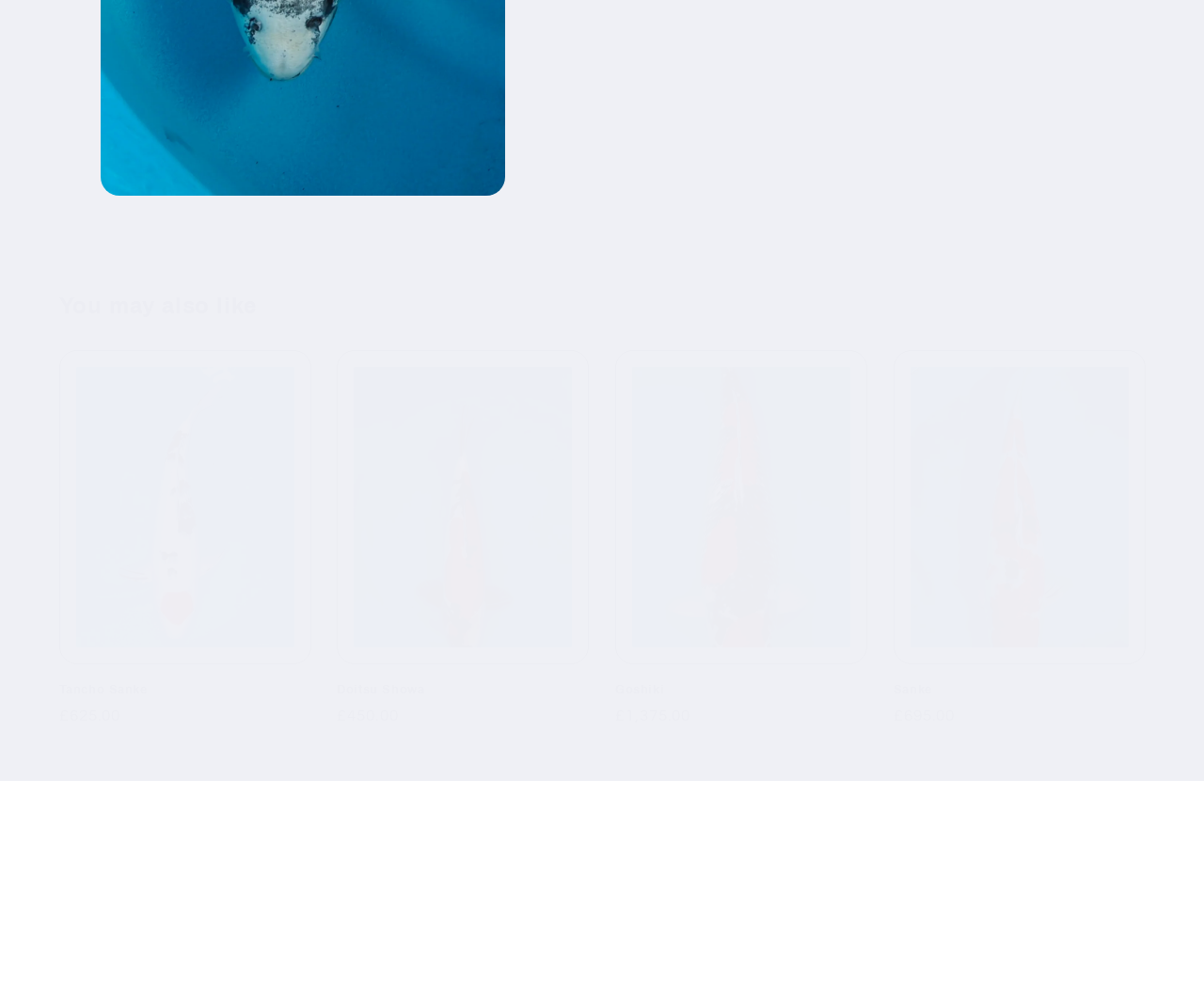How many products are displayed on this page?
Please provide a comprehensive and detailed answer to the question.

I counted the number of images and their corresponding headings, which are 'Tancho Sanke', 'Doitsu Showa', 'Goshiki', and 'Sanke'. Each image has a heading and a price, so I concluded that there are 4 products displayed on this page.